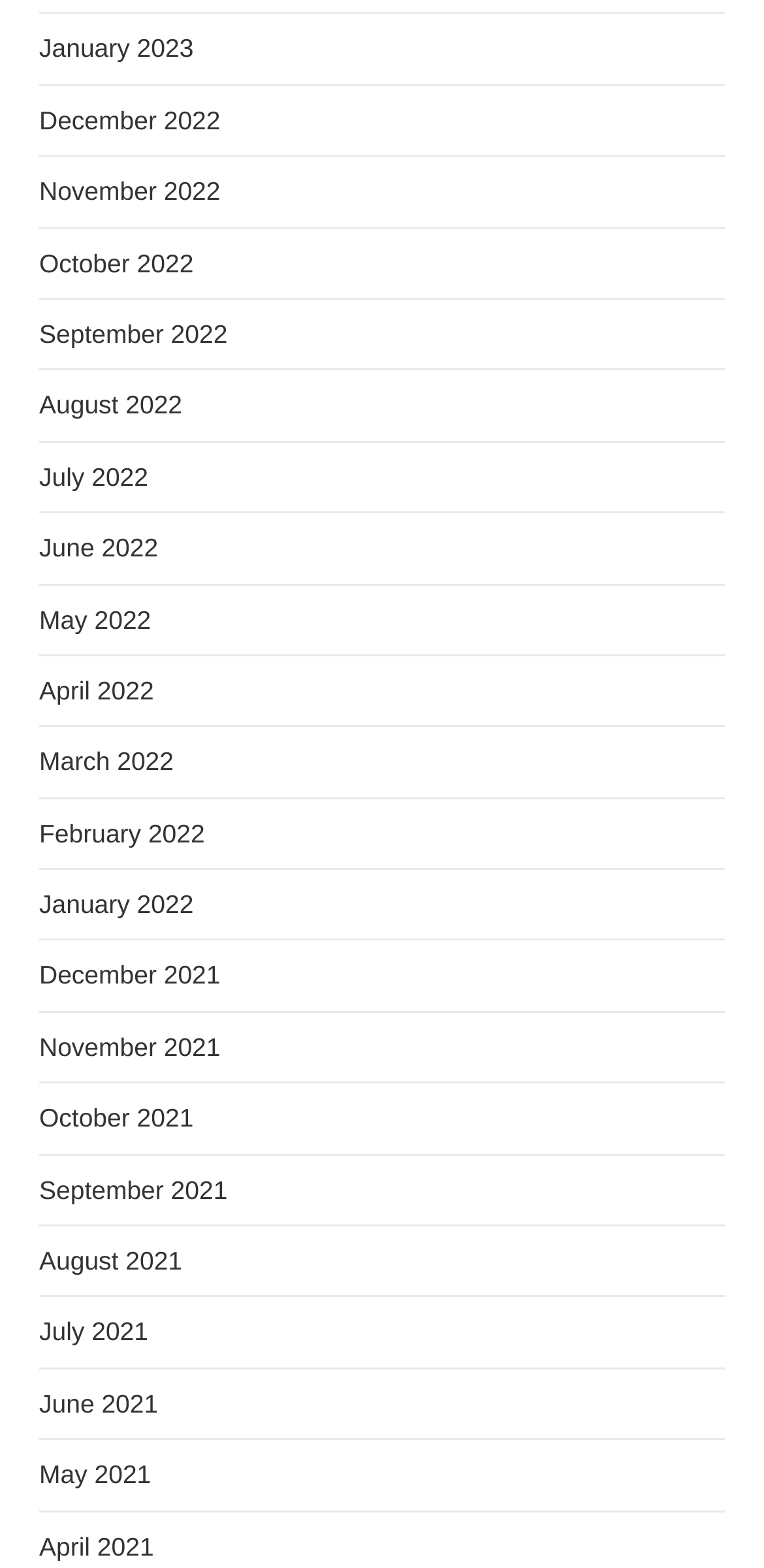Provide a one-word or one-phrase answer to the question:
What is the earliest month listed?

April 2021